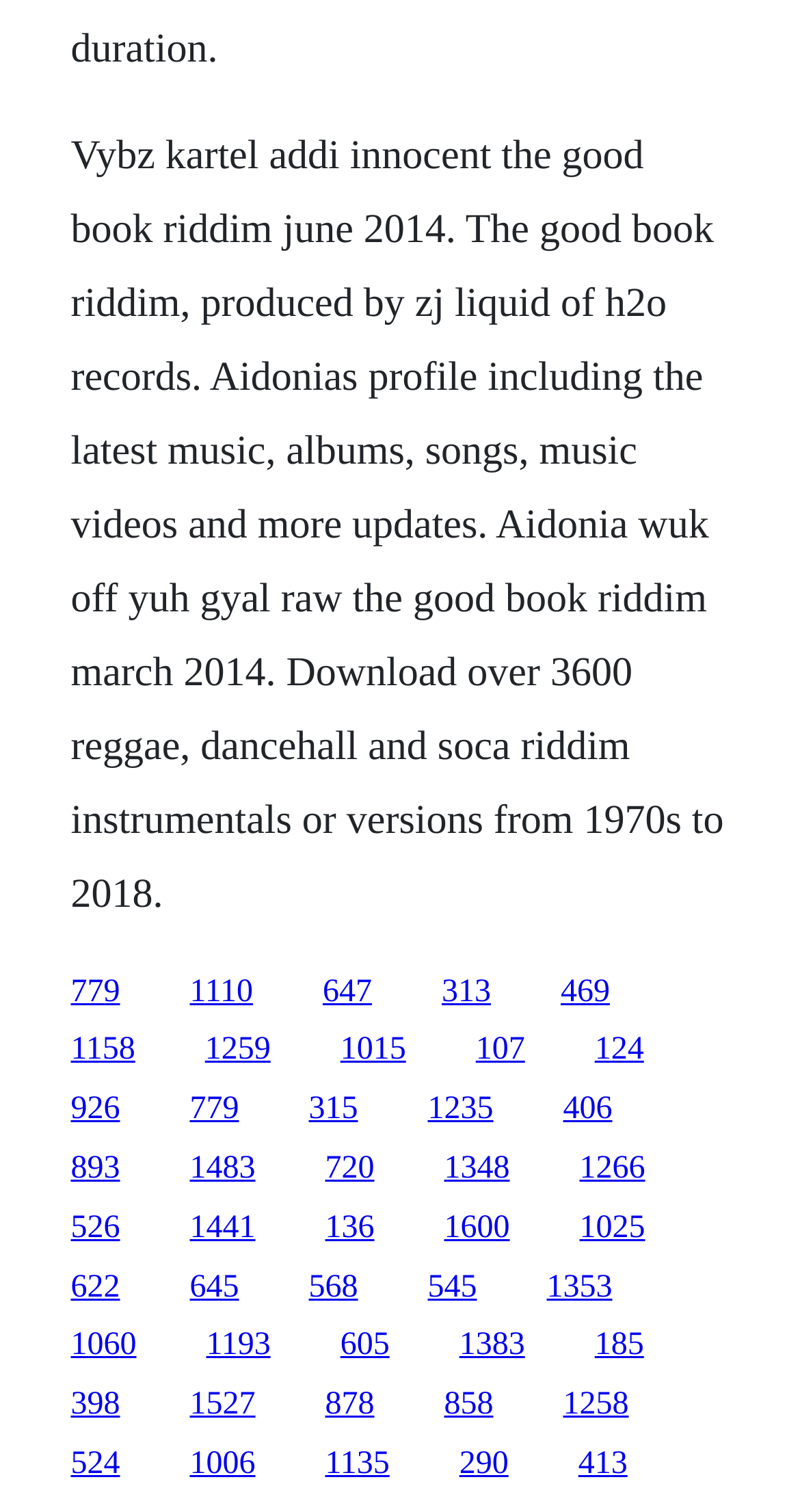Determine the bounding box coordinates of the clickable region to execute the instruction: "Explore the 647 riddim instrumentals". The coordinates should be four float numbers between 0 and 1, denoted as [left, top, right, bottom].

[0.403, 0.644, 0.465, 0.667]